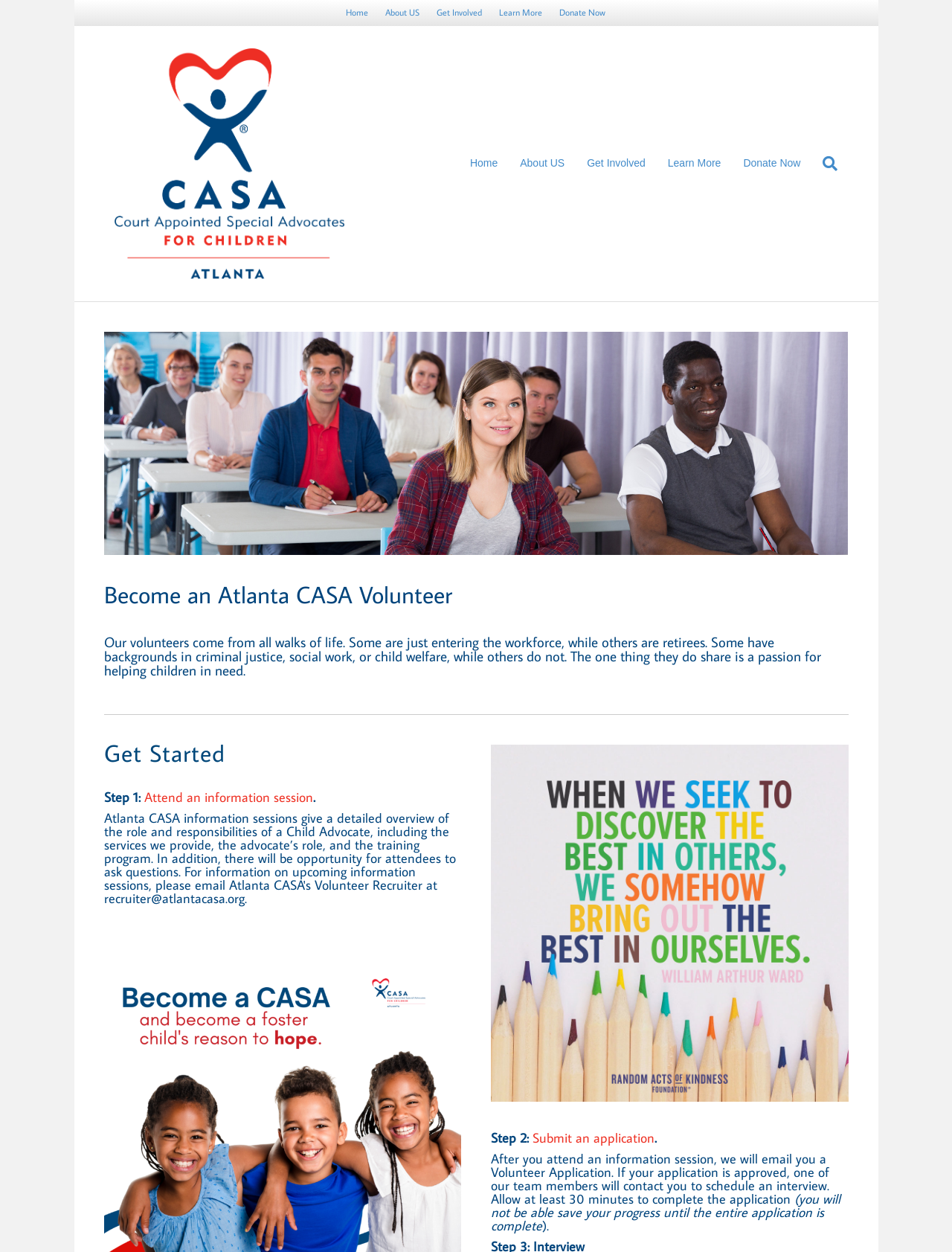Determine the bounding box coordinates for the region that must be clicked to execute the following instruction: "Click Submit an application".

[0.559, 0.902, 0.688, 0.916]